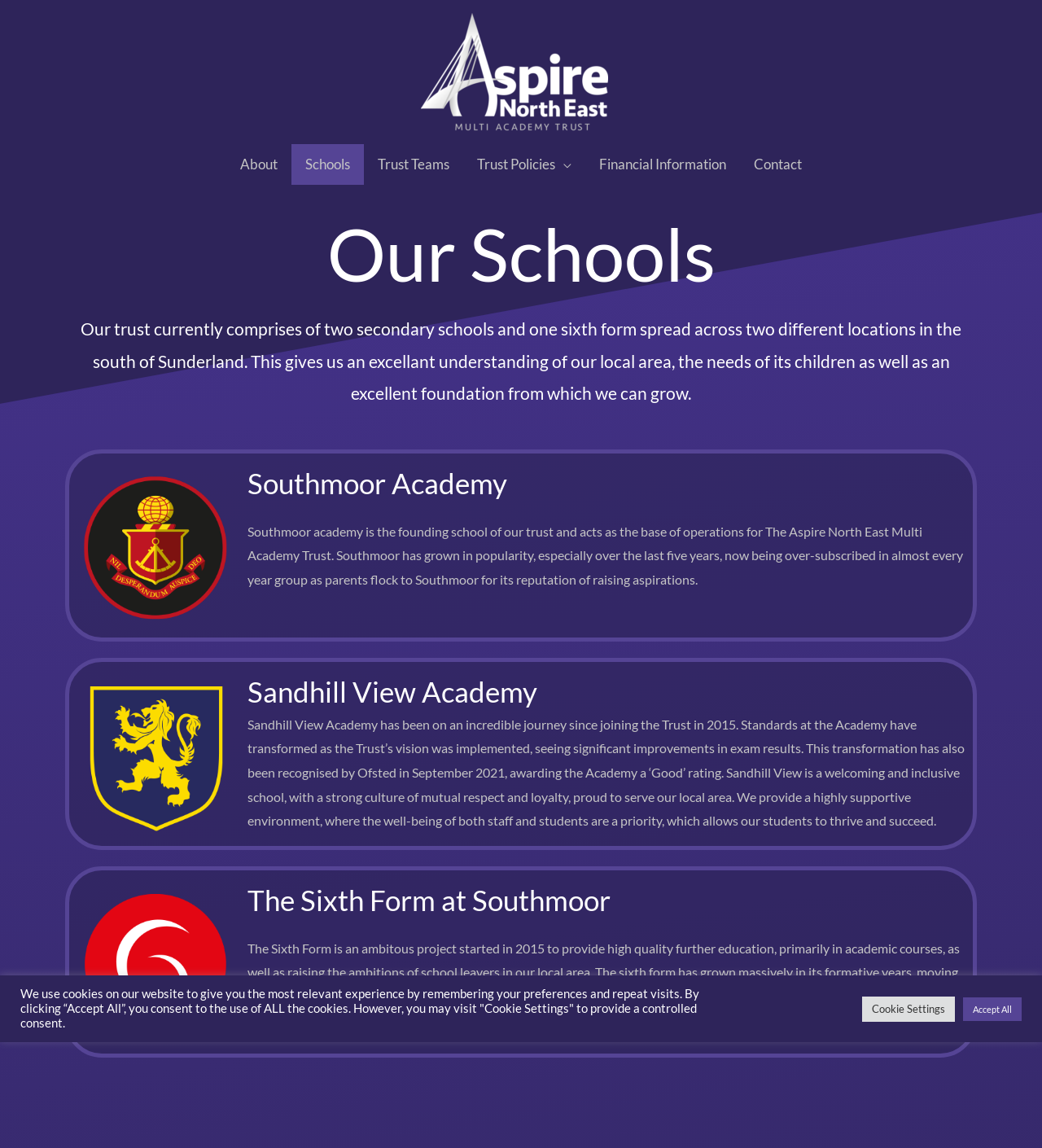Can you find the bounding box coordinates of the area I should click to execute the following instruction: "Learn more about Sandhill View Academy"?

[0.237, 0.587, 0.516, 0.617]